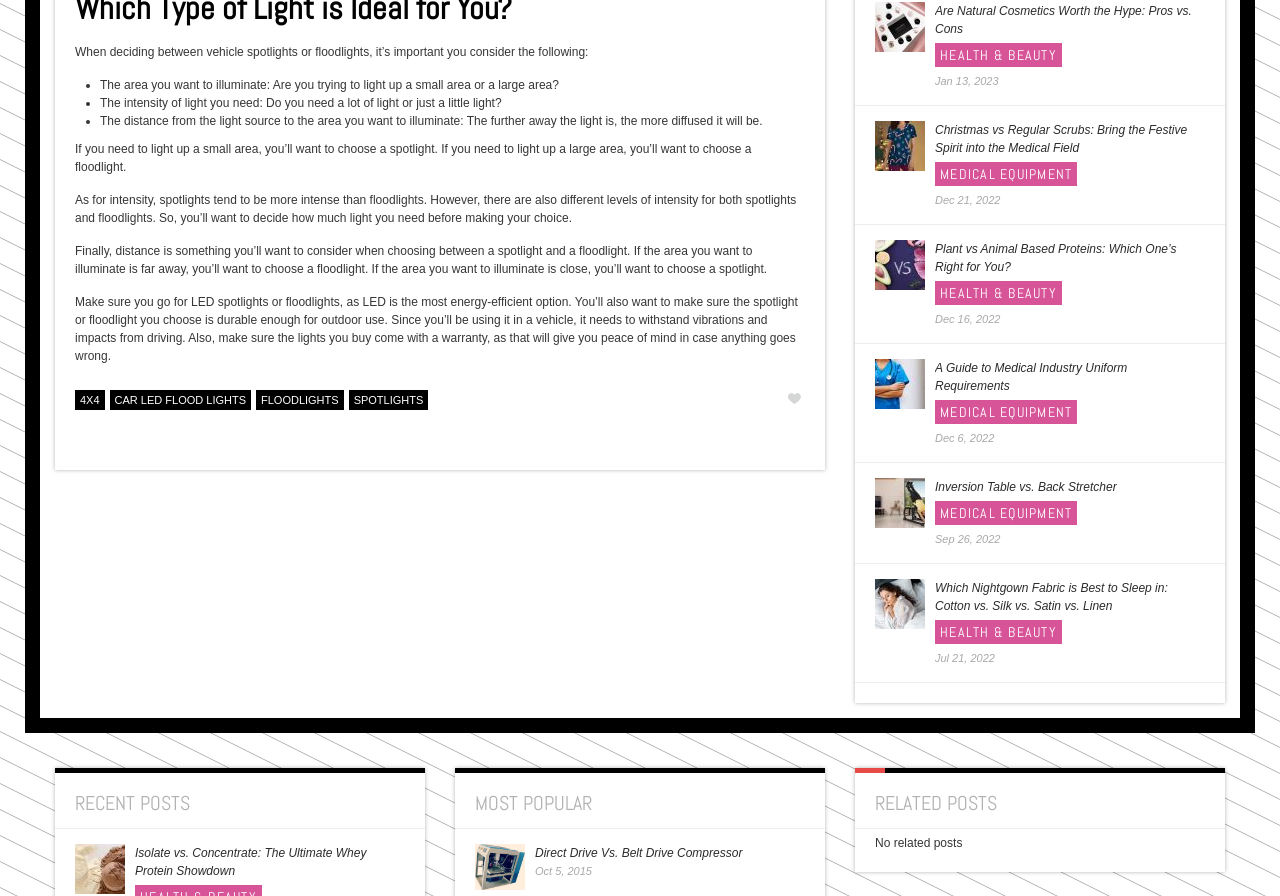Determine the bounding box coordinates of the clickable region to carry out the instruction: "Read the article about CAR LED FLOOD LIGHTS".

[0.086, 0.435, 0.196, 0.458]